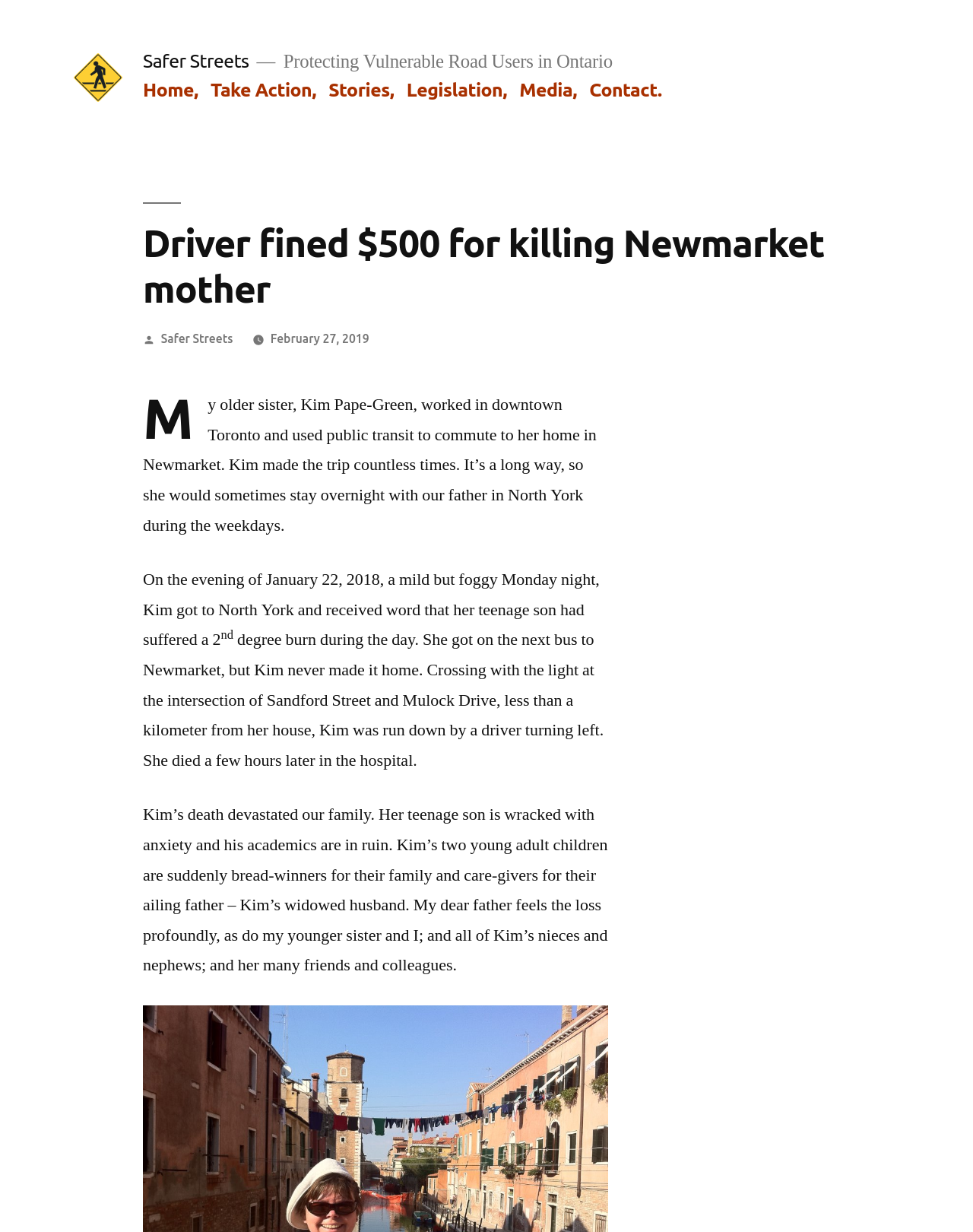Detail the various sections and features of the webpage.

The webpage is about a tragic incident where a driver was fined $500 for killing a Newmarket mother, Kim Pape-Green. At the top-left corner, there is a link and an image with the text "Safer Streets". Below this, there is a static text "Protecting Vulnerable Road Users in Ontario". 

To the right of the "Safer Streets" link and image, there is a top menu navigation bar with links to "Home", "Take Action", "Stories", "Legislation", "Media", and "Contact". 

Below the navigation bar, there is a header section with a heading that reads "Driver fined $500 for killing Newmarket mother". Below this heading, there is a static text "Posted by" followed by a link to "Safer Streets" and a link to the date "February 27, 2019". 

The main content of the webpage is a personal story about Kim Pape-Green, who was killed by a driver while crossing the street. The story is told in several paragraphs, describing Kim's daily commute, the incident that led to her death, and the devastating impact it had on her family. The text is arranged in a vertical column, with each paragraph following the previous one.